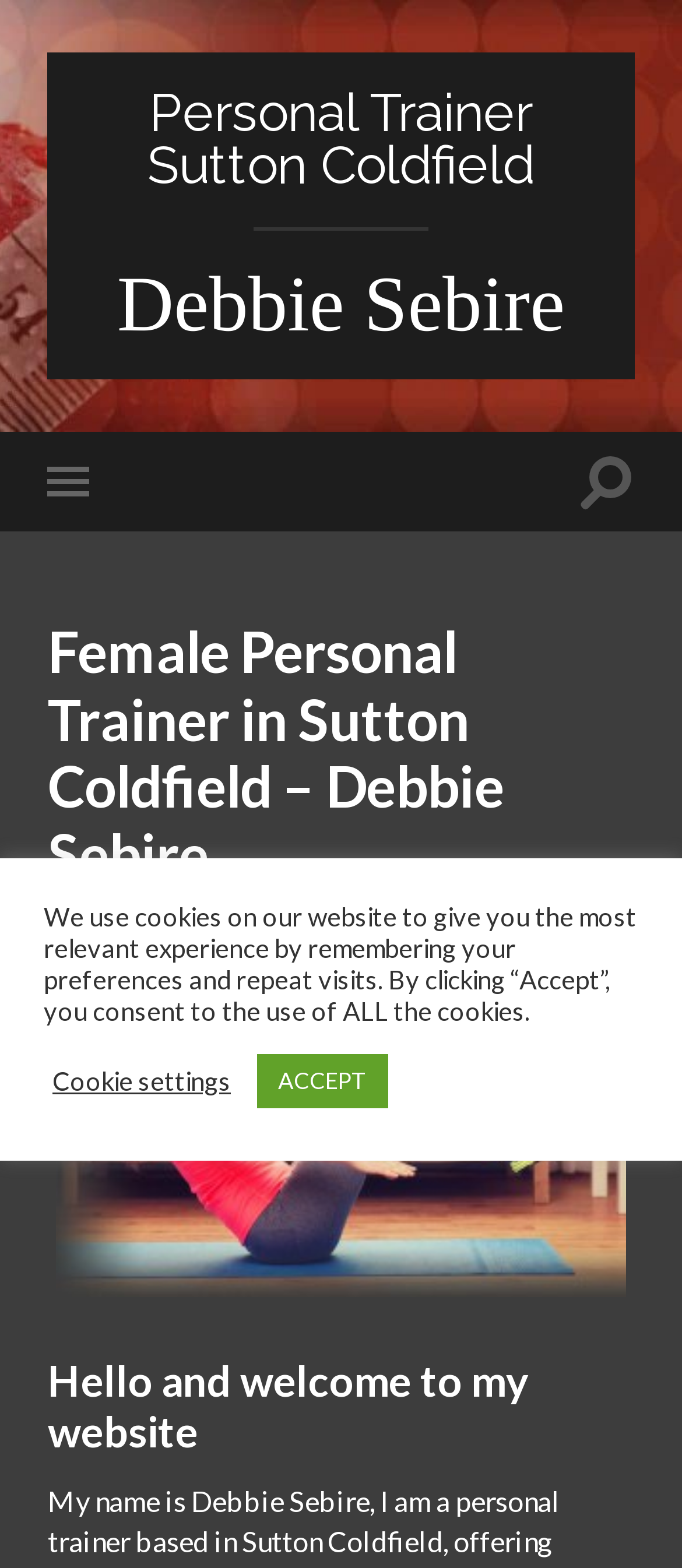Look at the image and give a detailed response to the following question: What is the purpose of Debbie Sebire's website?

Based on the webpage, Debbie Sebire's website is intended to provide guidance on training and dietary needs, as indicated by the heading 'Female Personal Trainer in Sutton Coldfield – Debbie Sebire' and the overall structure of the webpage.